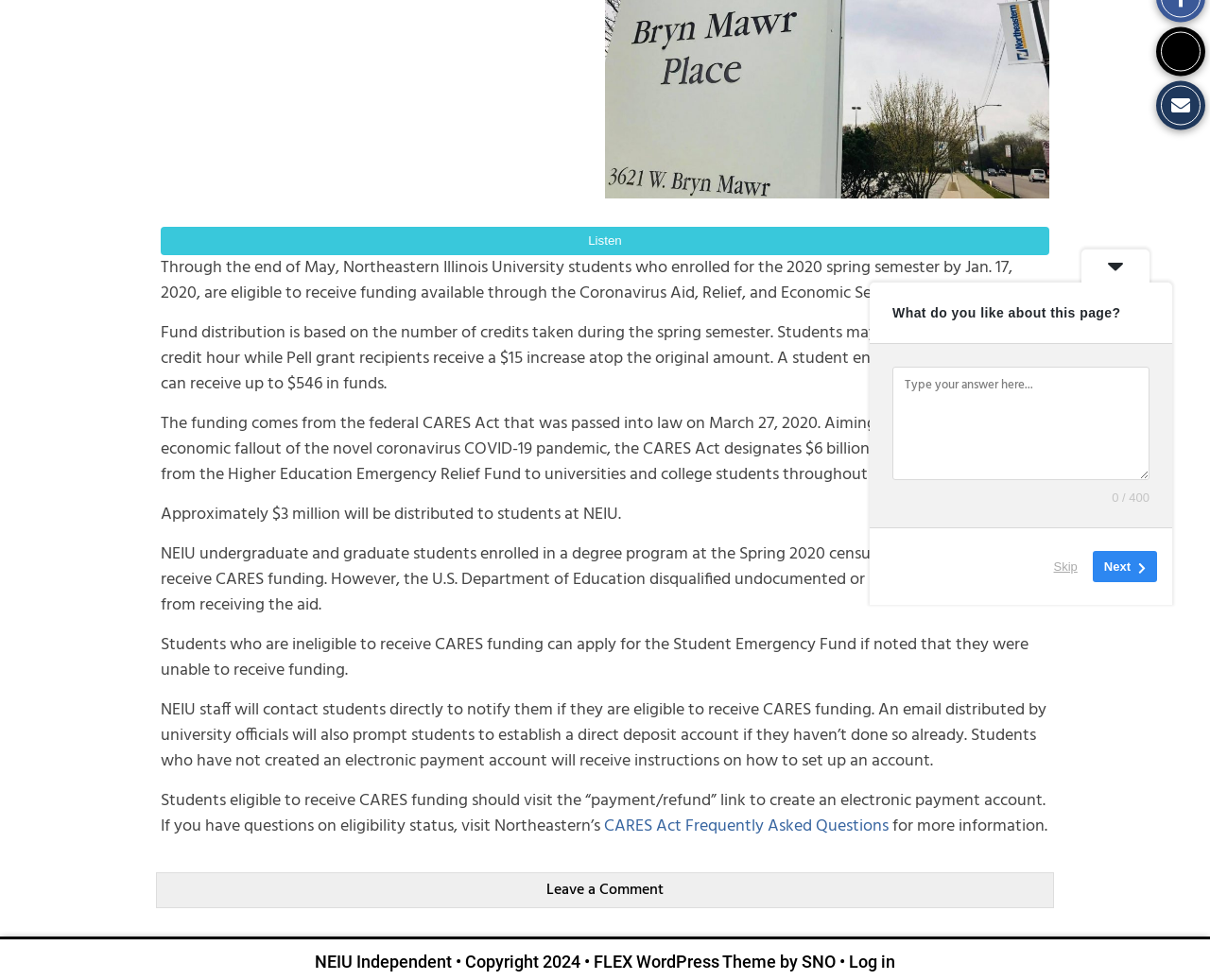Given the description of a UI element: "Next", identify the bounding box coordinates of the matching element in the webpage screenshot.

[0.903, 0.562, 0.956, 0.594]